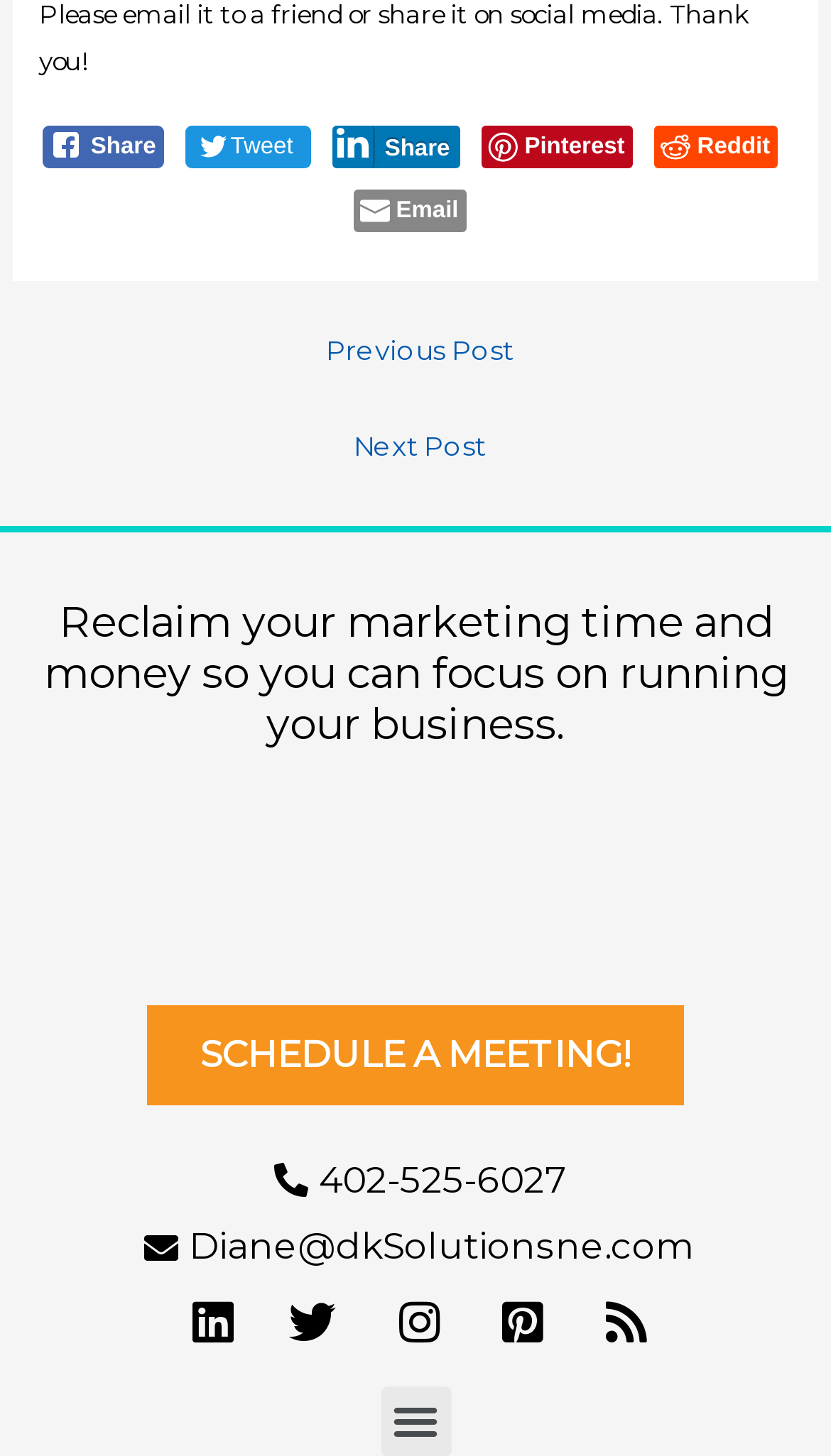What is the contact email address displayed on the webpage?
Based on the content of the image, thoroughly explain and answer the question.

The contact email address 'Diane@dkSolutionsne.com' is displayed on the webpage, providing users with a way to contact the company or individual represented by the webpage. The email address is positioned below the company logo and phone number, suggesting that it is an important contact method.